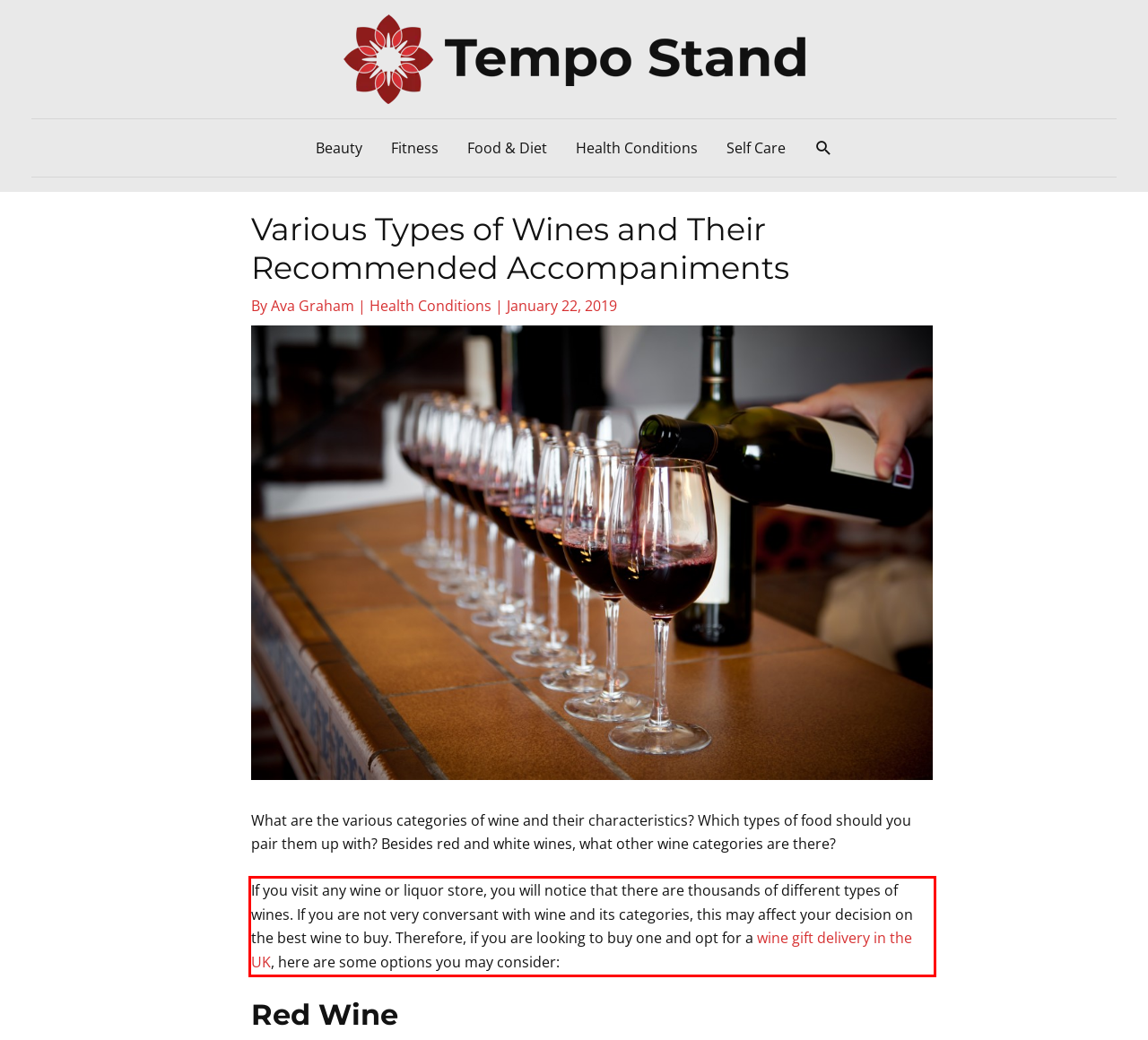Using the provided screenshot of a webpage, recognize and generate the text found within the red rectangle bounding box.

If you visit any wine or liquor store, you will notice that there are thousands of different types of wines. If you are not very conversant with wine and its categories, this may affect your decision on the best wine to buy. Therefore, if you are looking to buy one and opt for a wine gift delivery in the UK, here are some options you may consider: